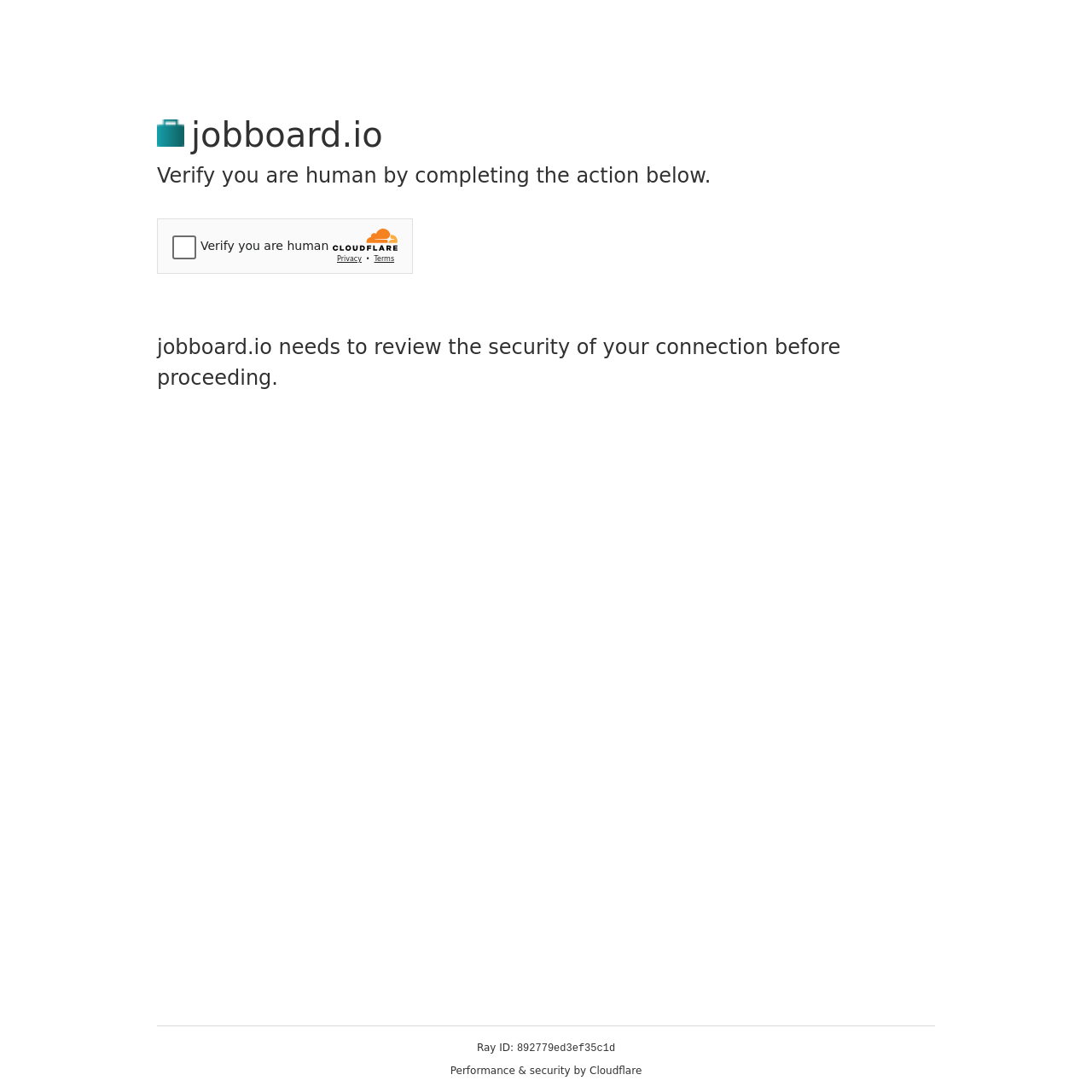What is the website verifying?
Analyze the screenshot and provide a detailed answer to the question.

The website is verifying that the user is human by completing a security challenge, as indicated by the heading 'Verify you are human by completing the action below.'